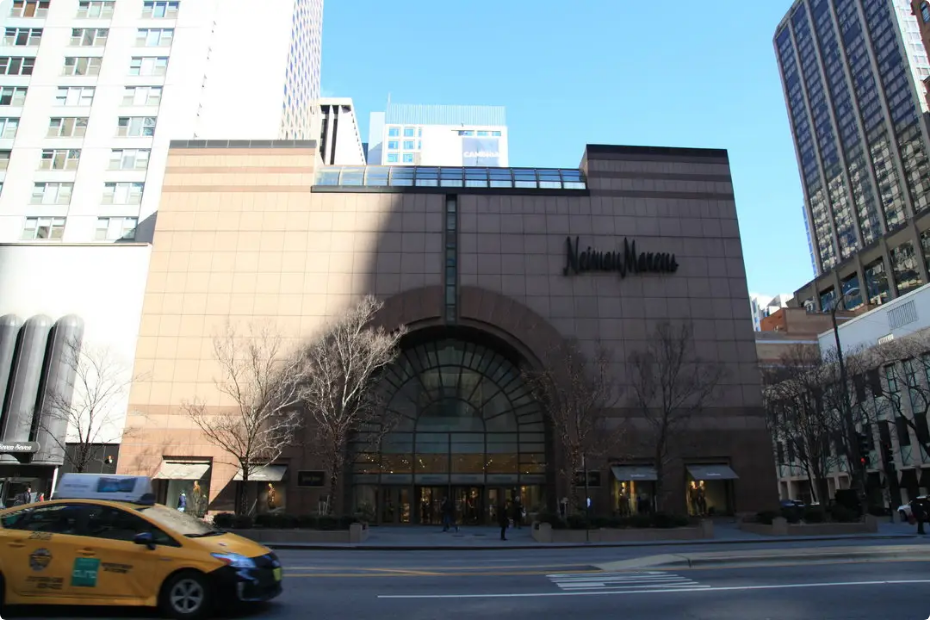What season is hinted at by the trees?
Use the screenshot to answer the question with a single word or phrase.

Colder season